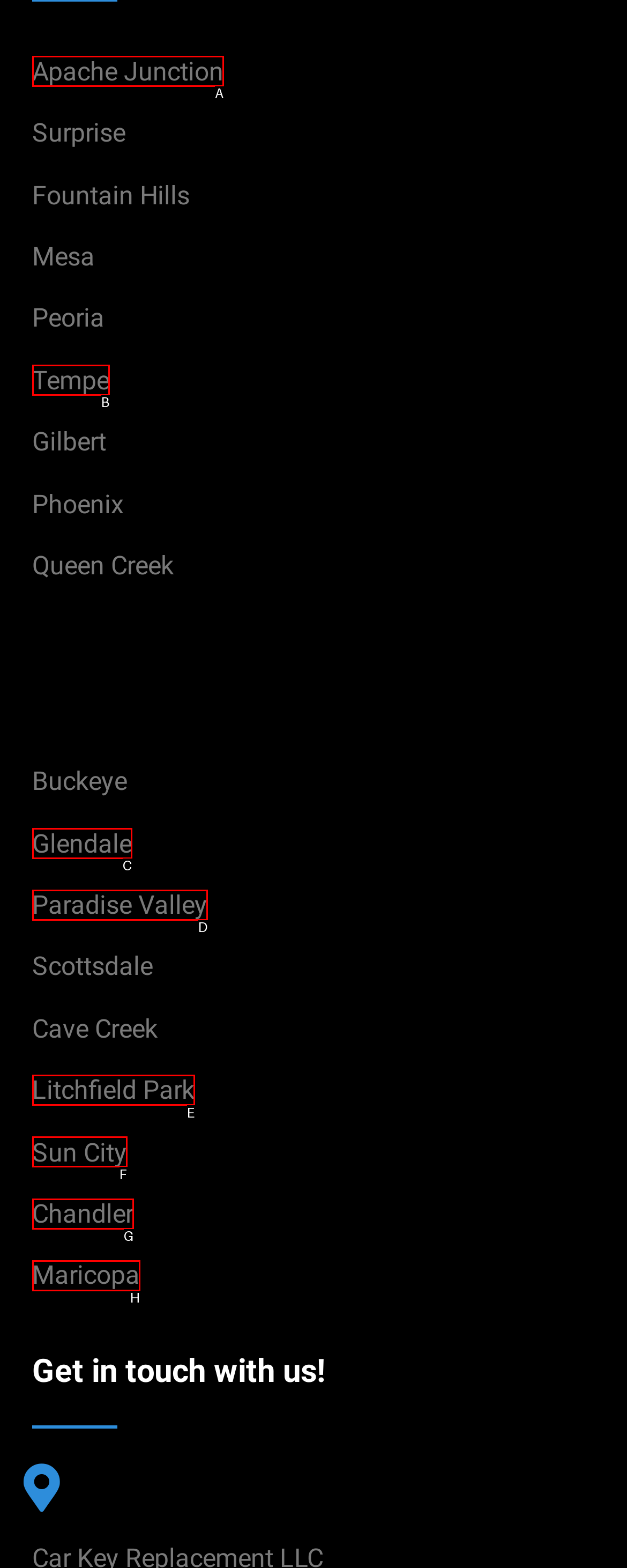Determine which option aligns with the description: Chandler. Provide the letter of the chosen option directly.

G